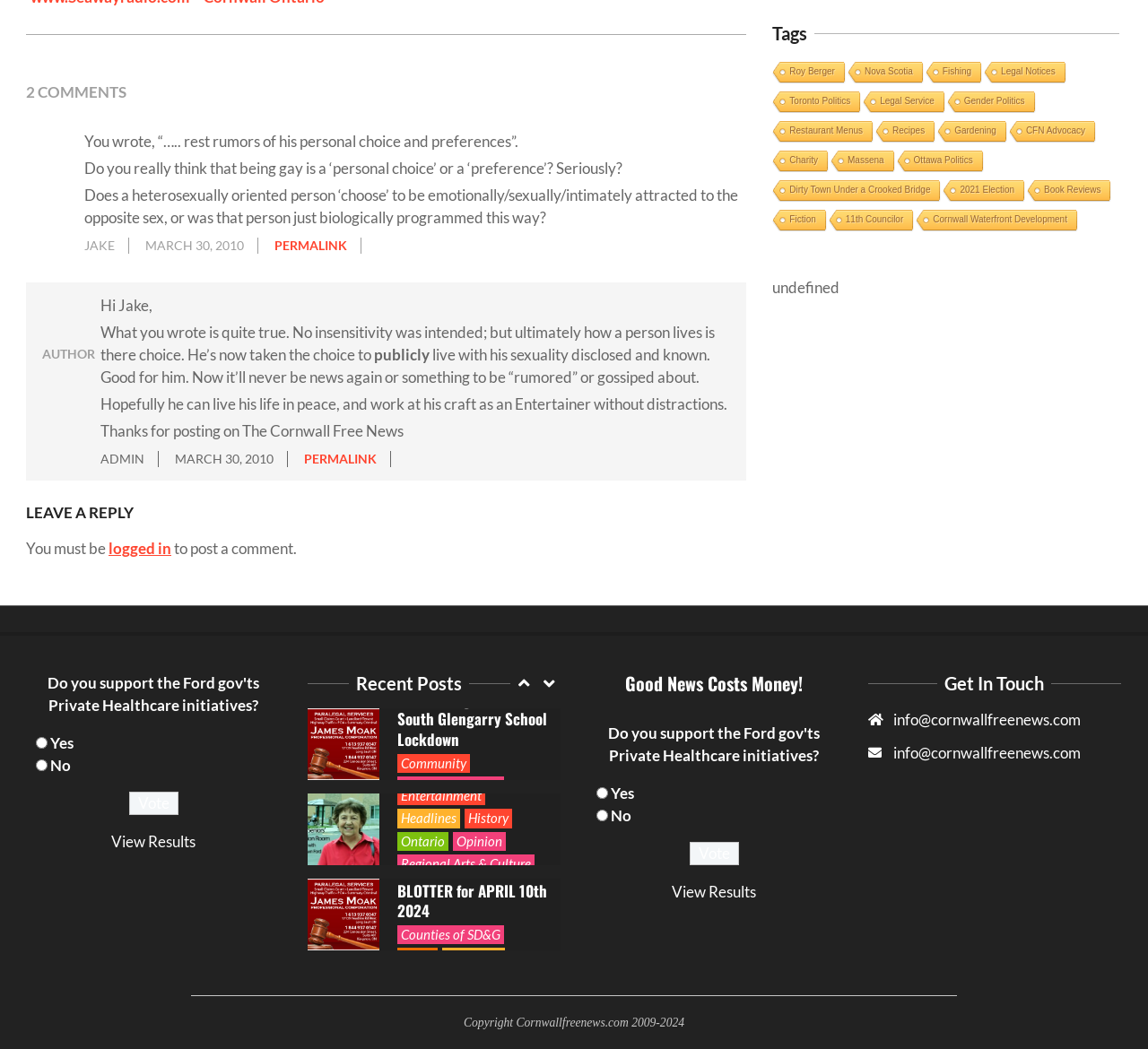Given the element description: "Seniors Situation by Dawn Ford", predict the bounding box coordinates of this UI element. The coordinates must be four float numbers between 0 and 1, given as [left, top, right, bottom].

[0.346, 0.787, 0.477, 0.823]